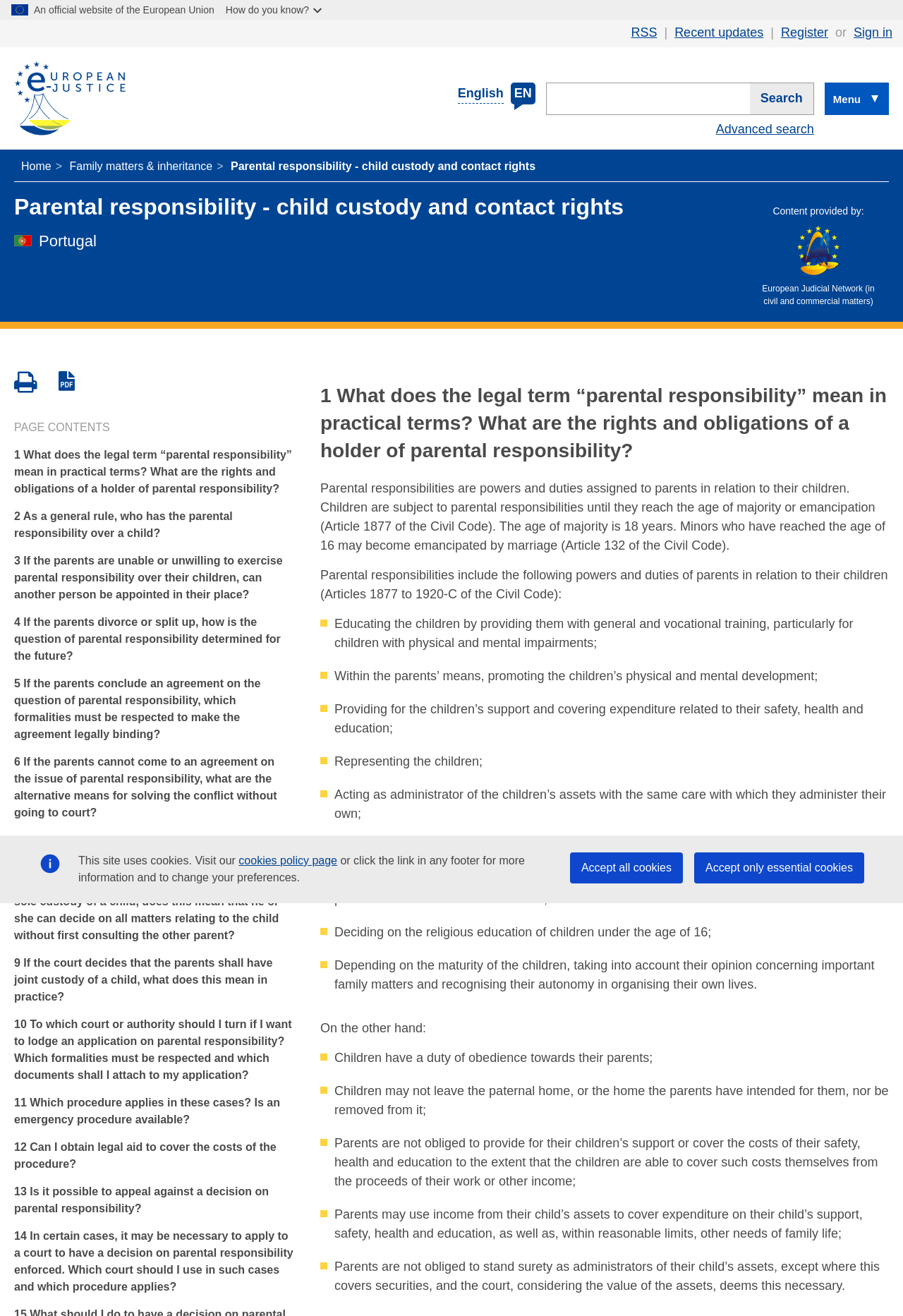Using the information in the image, give a comprehensive answer to the question: 
What is one of the powers and duties of parents in relation to their children?

Based on the webpage's content, specifically the section '1 What does the legal term “parental responsibility” mean in practical terms? What are the rights and obligations of a holder of parental responsibility?', it is listed that one of the powers and duties of parents is 'Educating the children by providing them with general and vocational training, particularly for children with physical and mental impairments'.